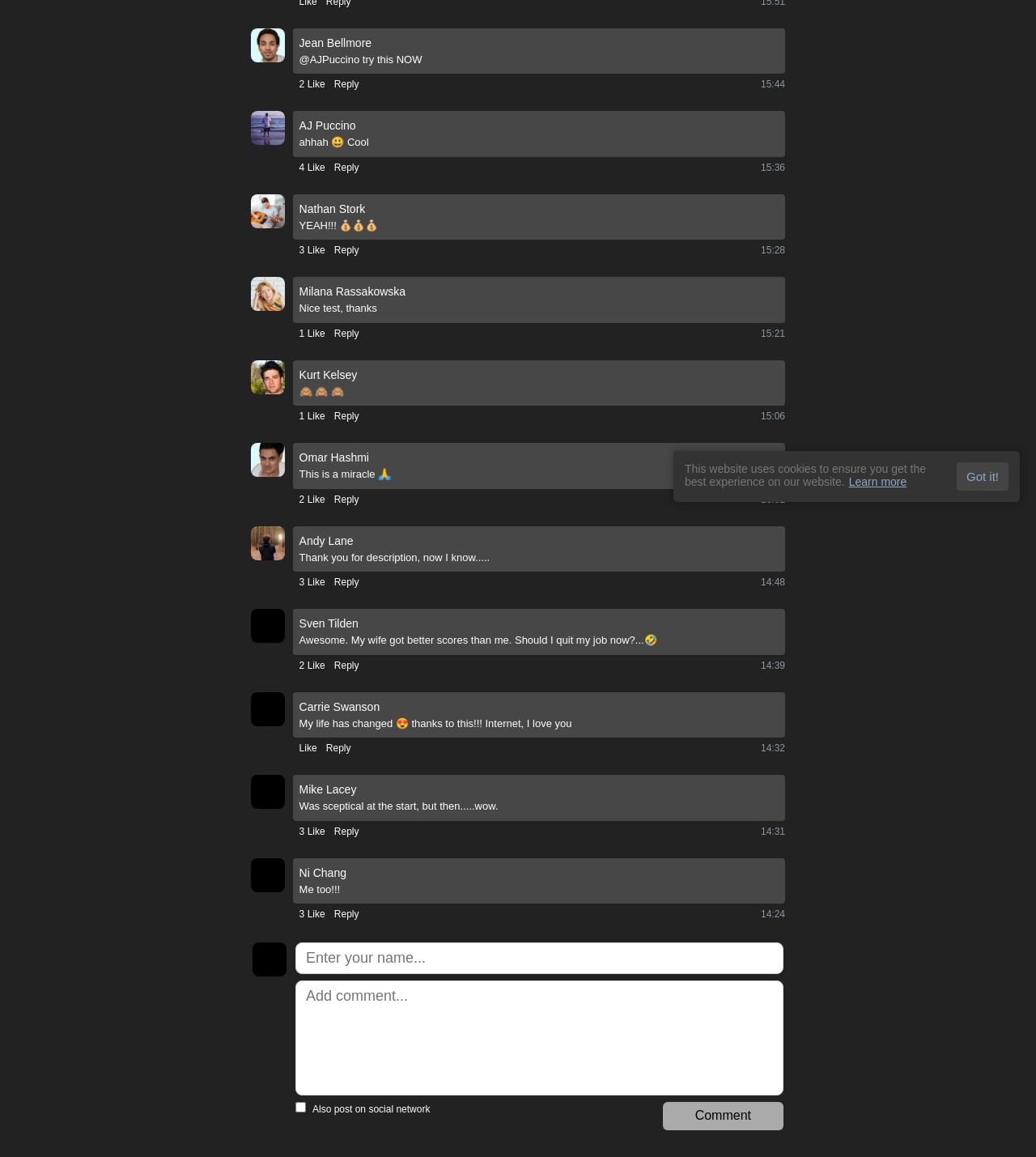Identify the bounding box coordinates for the UI element that matches this description: "Reply".

[0.323, 0.282, 0.346, 0.294]